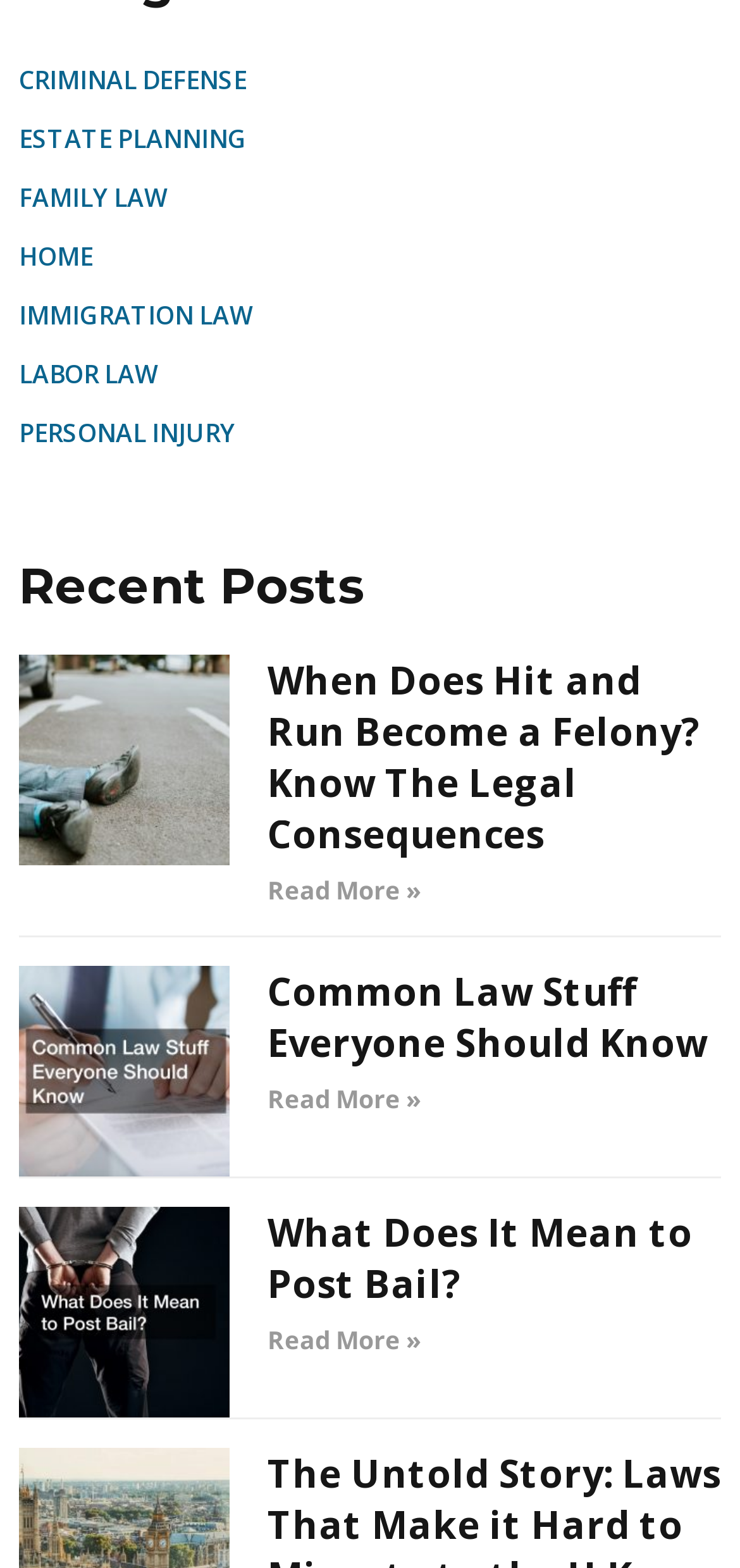Carefully examine the image and provide an in-depth answer to the question: How many recent posts are displayed?

I counted the number of article sections under the 'Recent Posts' heading, which are 3. Each section has a heading, a link, and a 'Read more' link. There are 3 recent posts displayed.